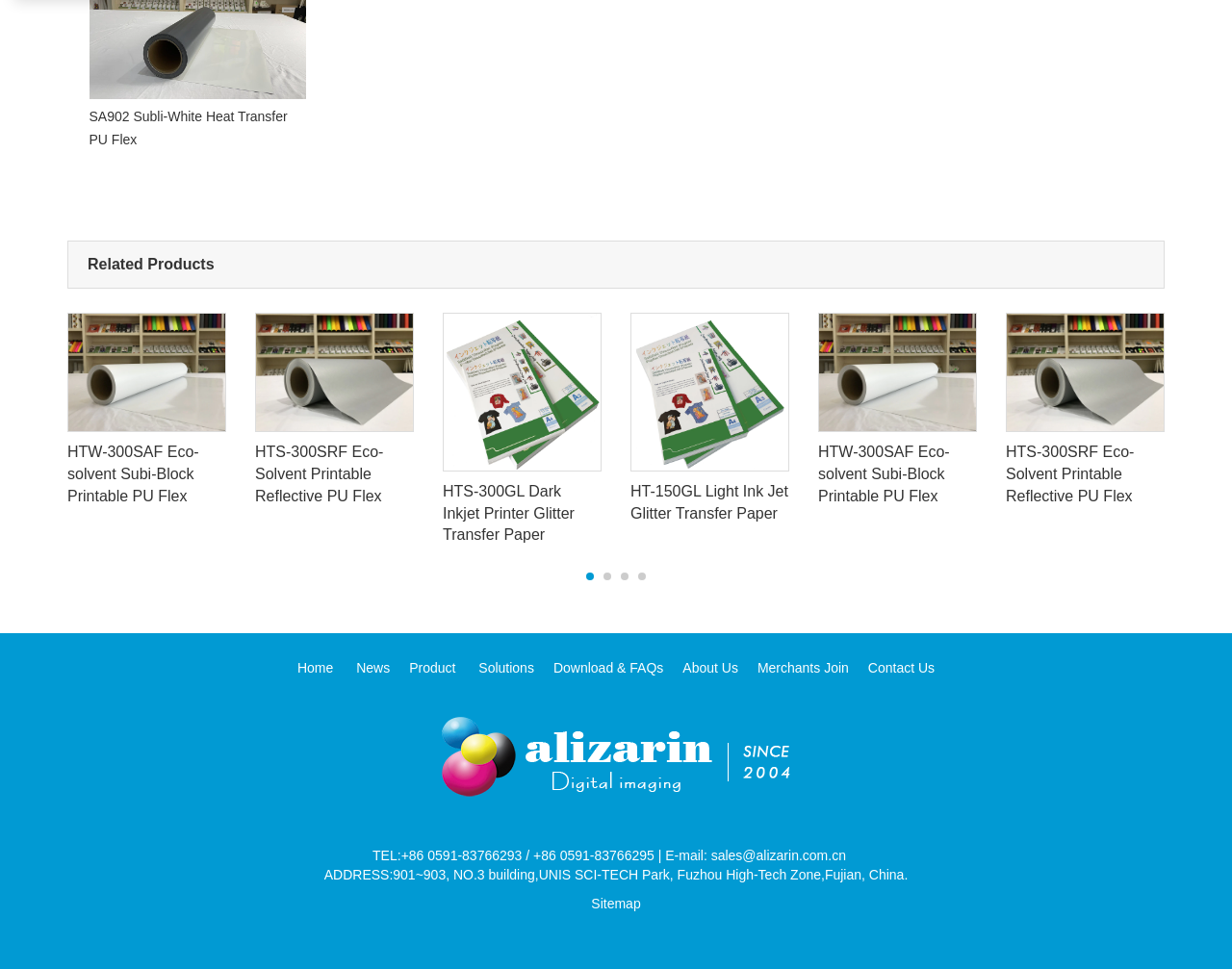Select the bounding box coordinates of the element I need to click to carry out the following instruction: "Contact the company via email".

[0.577, 0.875, 0.687, 0.891]